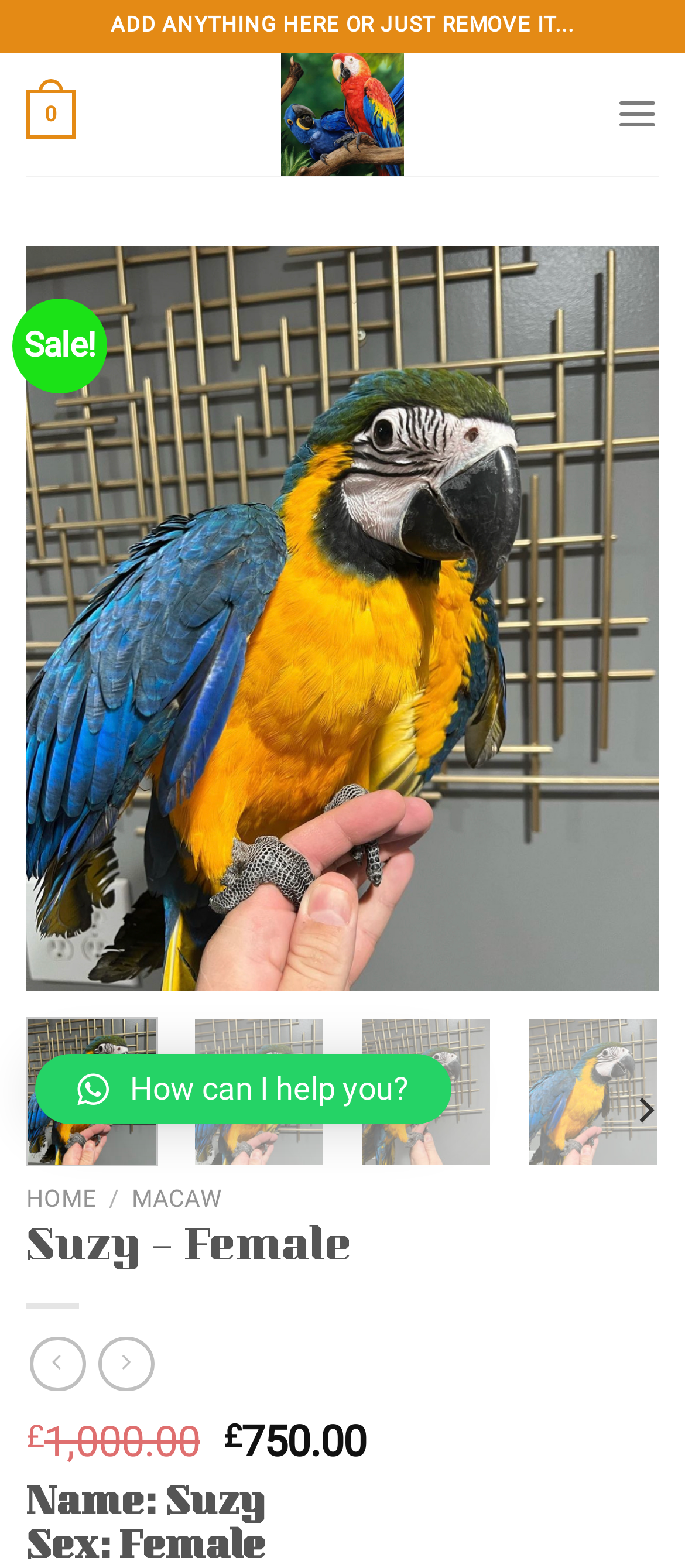Answer the question with a brief word or phrase:
What is the price of the parrot?

£750.00